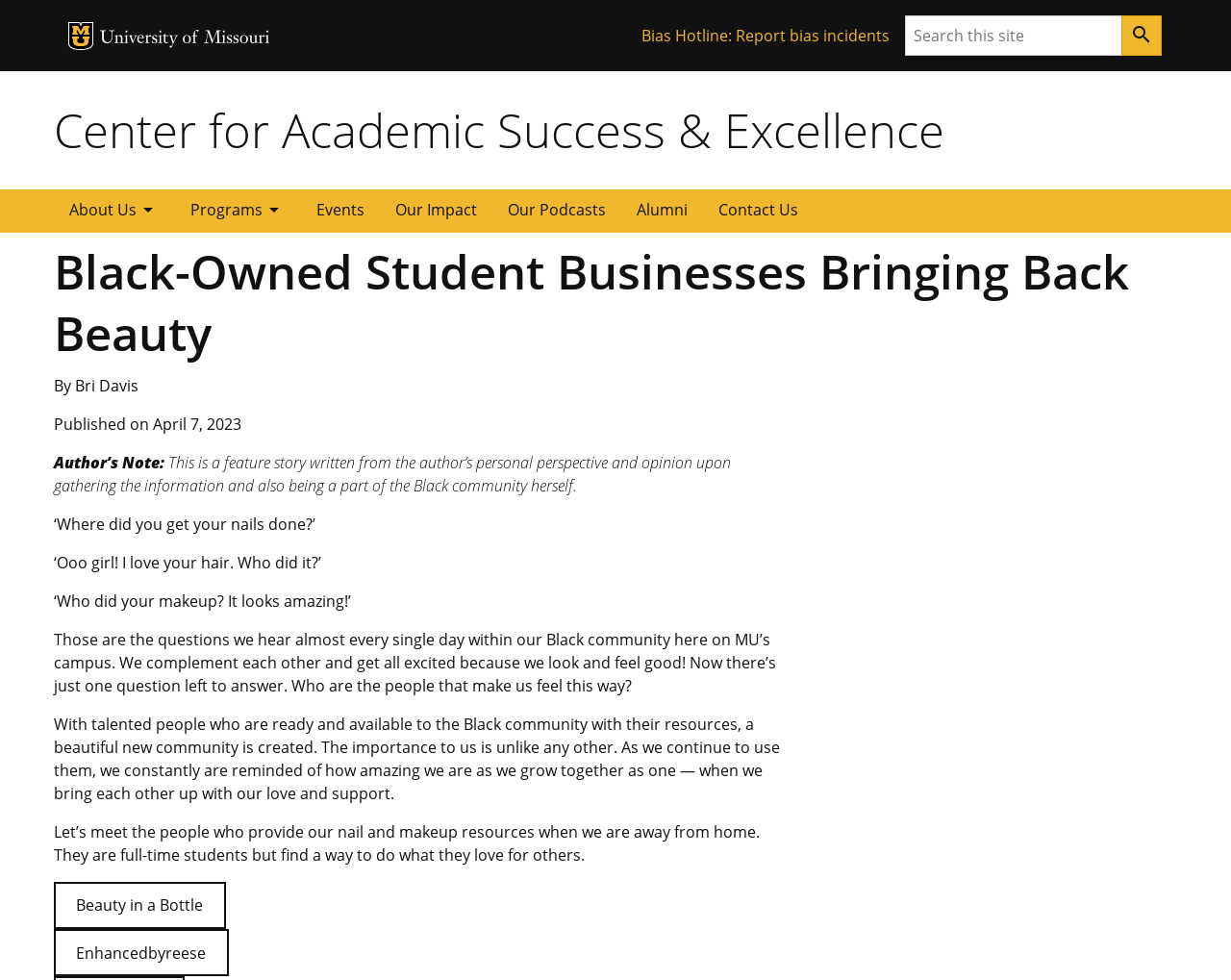What is the purpose of the article?
By examining the image, provide a one-word or phrase answer.

To highlight Black-owned student businesses